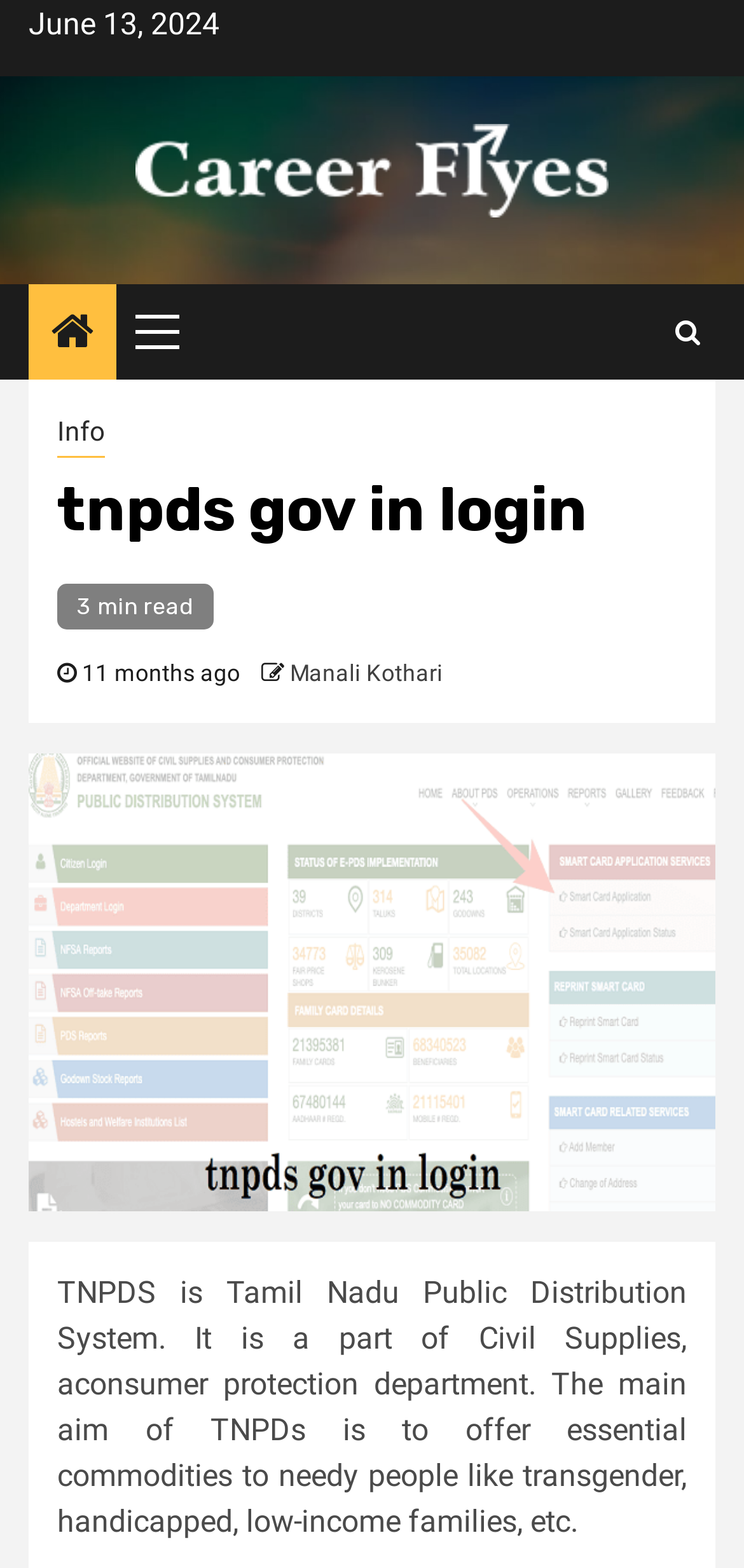What is the reading time of the article?
Look at the screenshot and give a one-word or phrase answer.

3 min